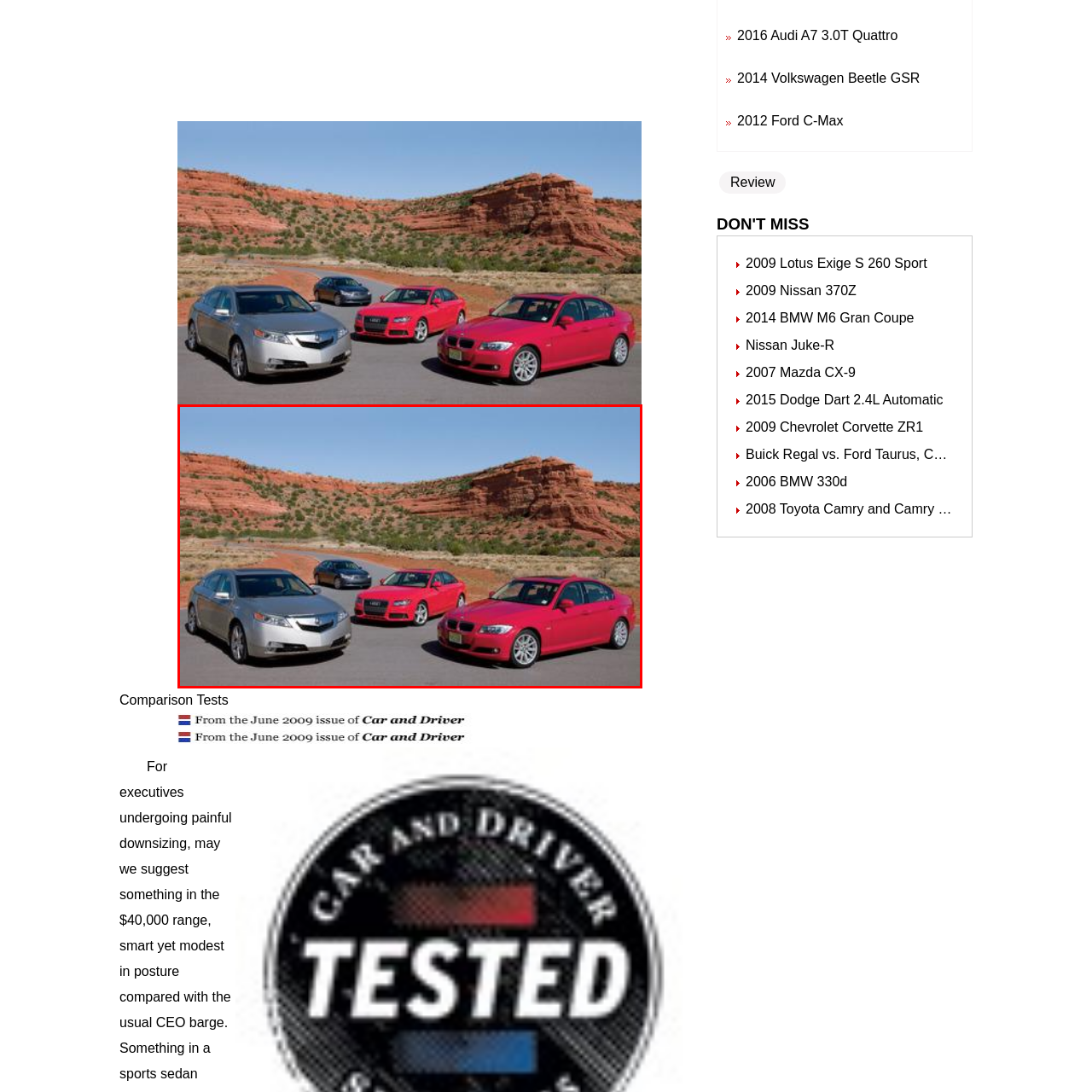Offer an in-depth description of the image encased within the red bounding lines.

This image features a dynamic comparison of four luxury vehicles positioned against a striking desert backdrop characterized by red rock formations. The cars in the foreground include a silver Acura TL, a red BMW 328i, a red Audi A4, and a gray sedan, likely representing a different brand. The composition highlights the sleek designs and distinctive features of each model, emphasizing their status within the luxury automotive market. The clear blue sky and rugged landscape enhance the visual appeal, suggesting an adventurous setting ideal for a thorough test drive, as these models are part of a comparative review. This image is associated with a broader exploration of vehicles such as the Infiniti G37, BMW 328i, Audi A4, and Acura TL, showcasing their performance and aesthetics in a real-world environment.